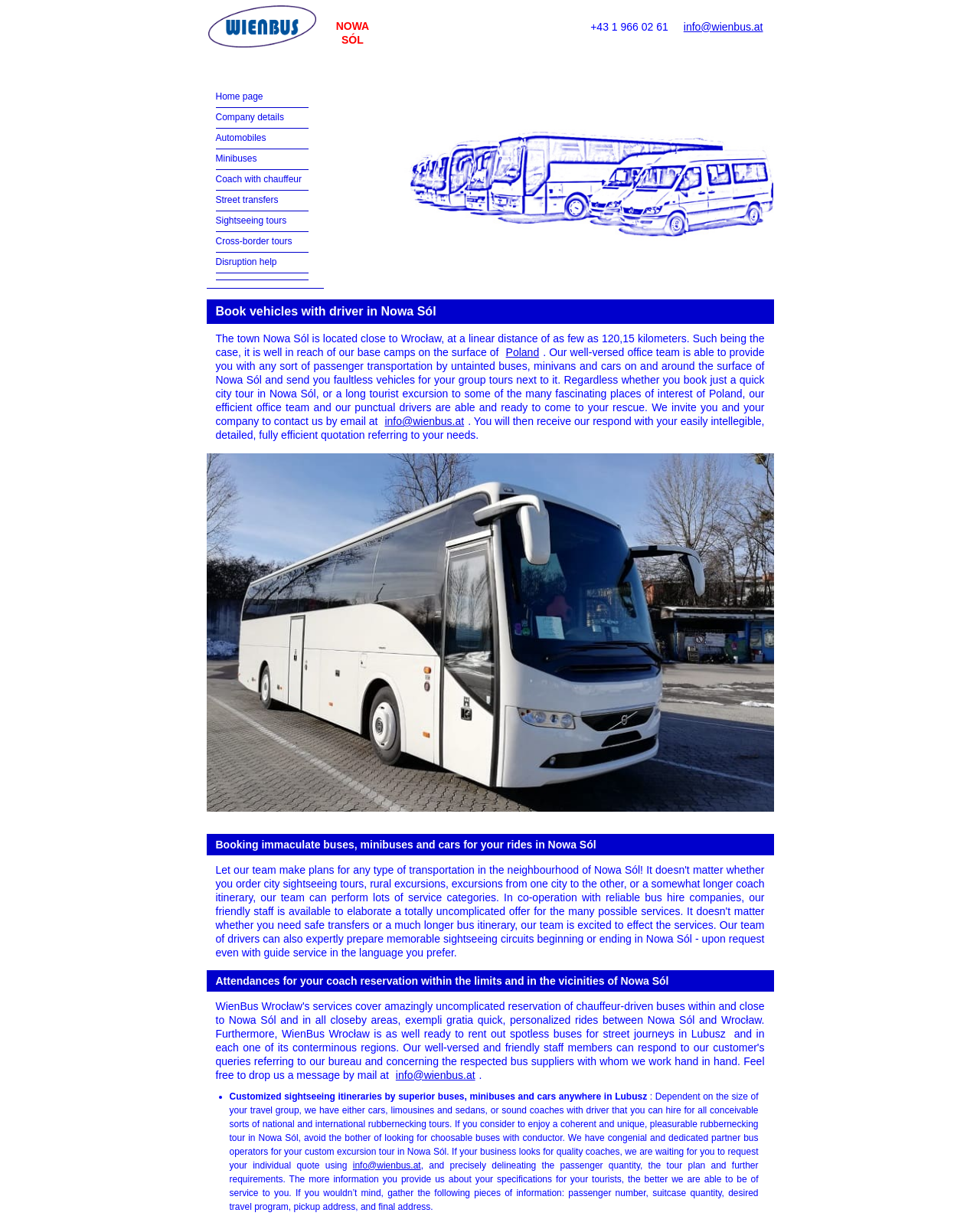Pinpoint the bounding box coordinates for the area that should be clicked to perform the following instruction: "Contact WienBus via email".

[0.697, 0.017, 0.779, 0.027]